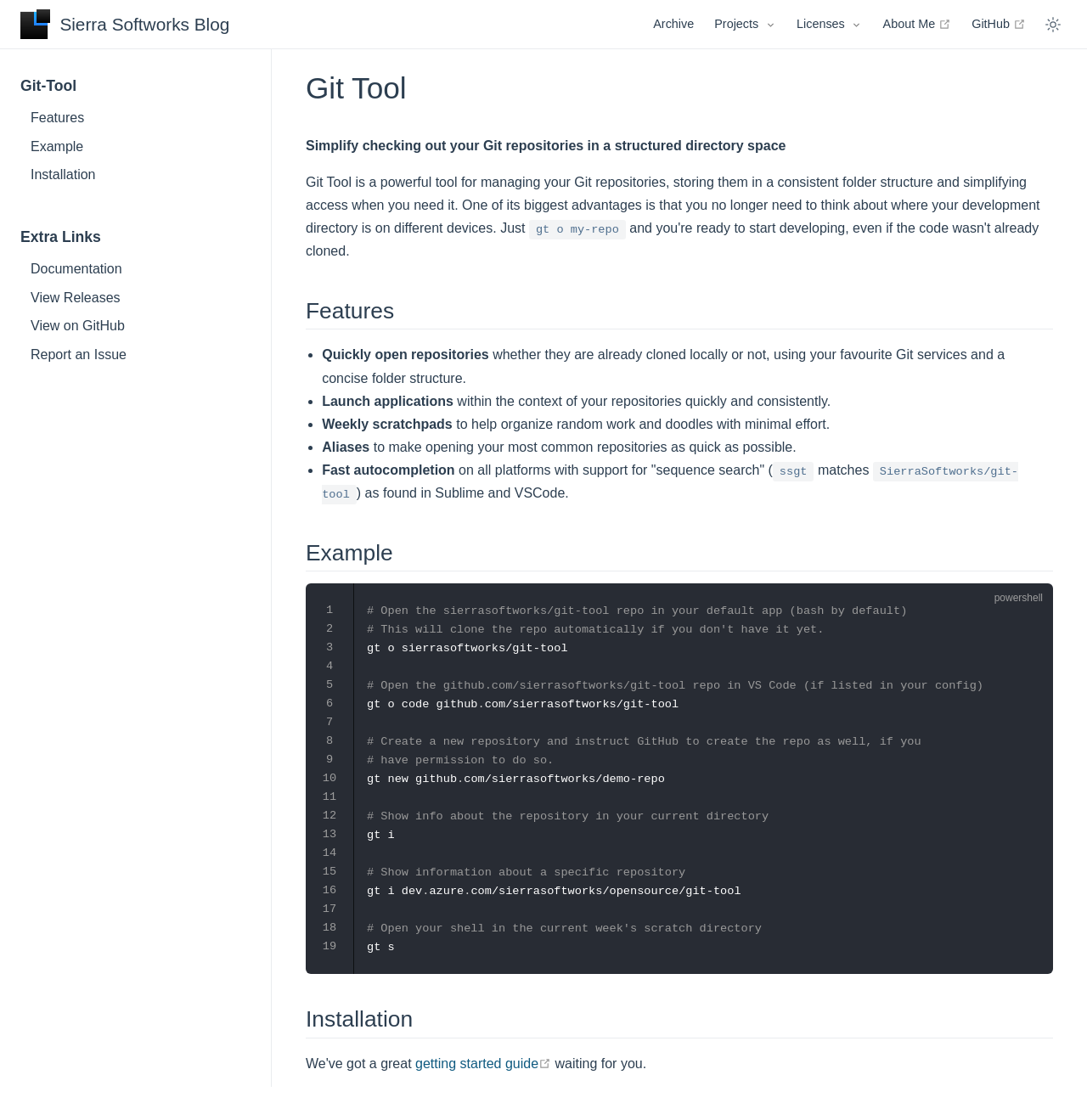Please identify the bounding box coordinates of the element's region that should be clicked to execute the following instruction: "Toggle the color mode". The bounding box coordinates must be four float numbers between 0 and 1, i.e., [left, top, right, bottom].

[0.956, 0.013, 0.981, 0.03]